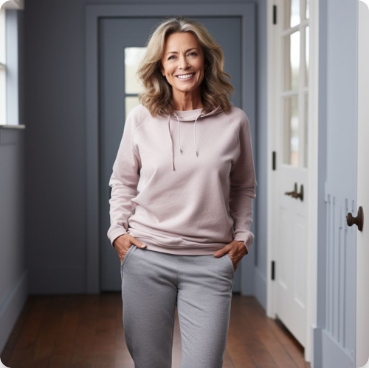What is the primary source of light in the hallway?
Please answer the question with a detailed and comprehensive explanation.

The image features a hallway with light-colored walls and a door framed by large windows, which allows natural light to illuminate the space, creating a welcoming atmosphere and emphasizing the sense of well-being and positivity.